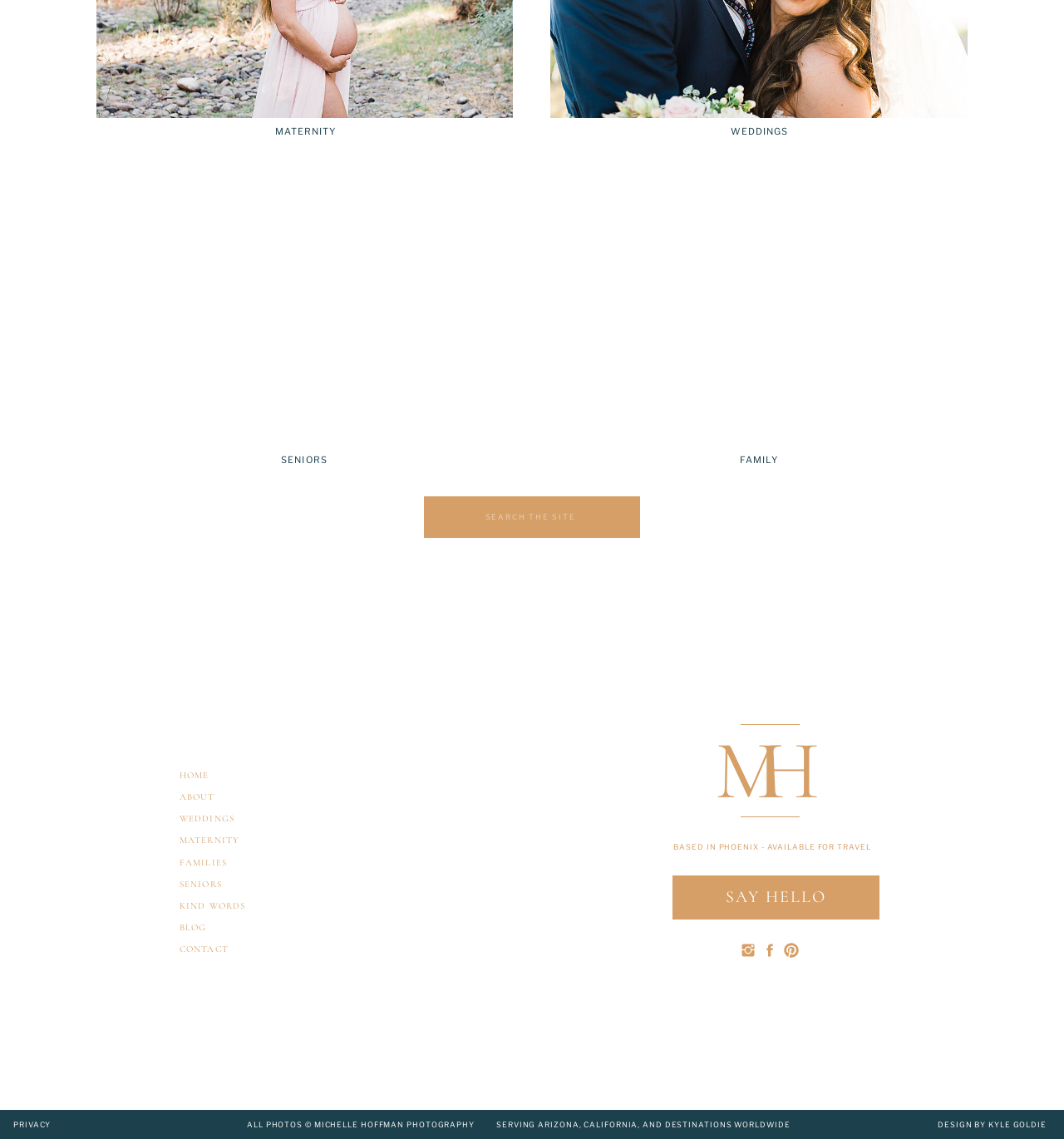Provide the bounding box coordinates for the specified HTML element described in this description: "Design by Kyle Goldie". The coordinates should be four float numbers ranging from 0 to 1, in the format [left, top, right, bottom].

[0.833, 0.982, 0.984, 0.992]